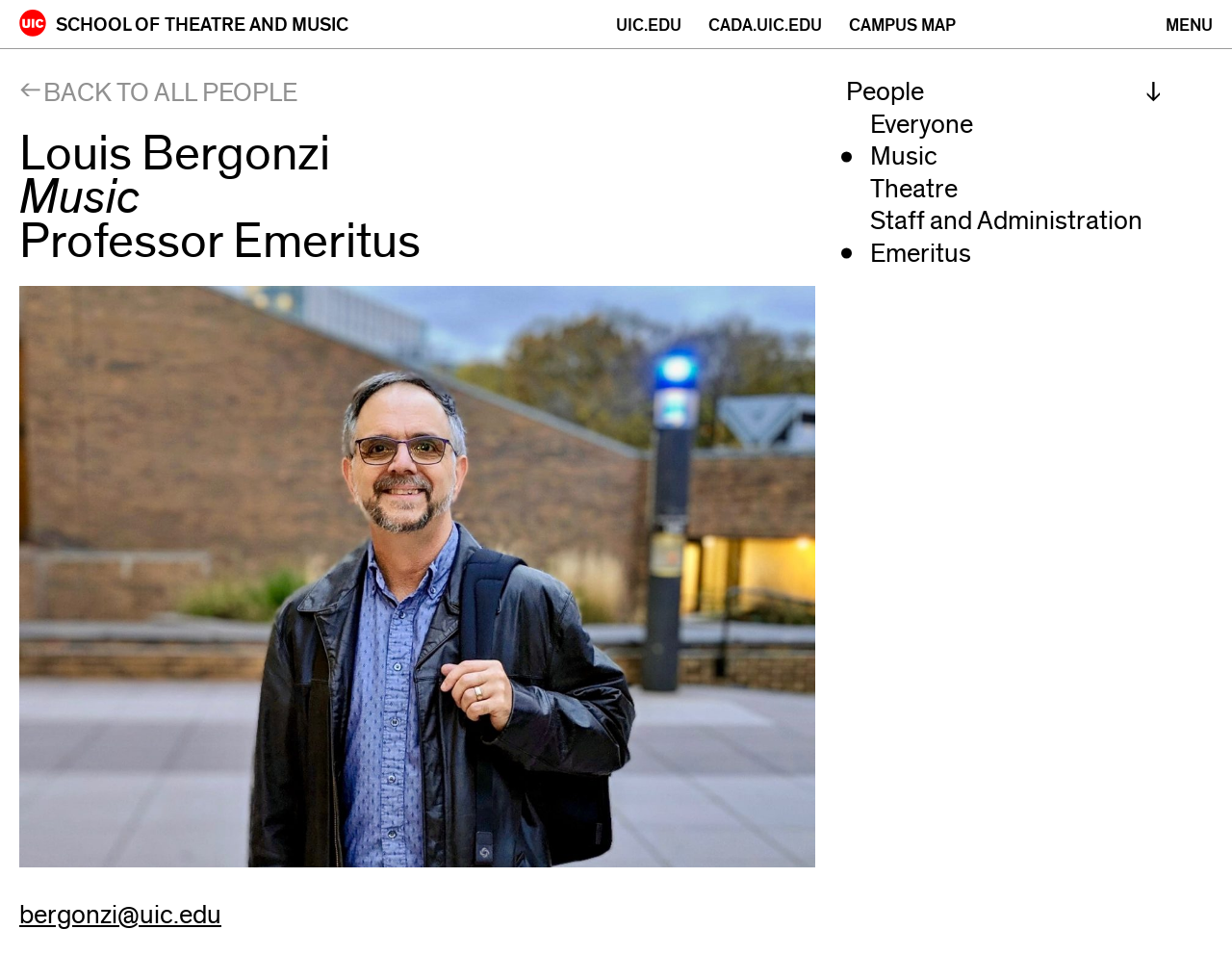What is the logo of the university?
Look at the image and respond with a single word or a short phrase.

UIC Logo